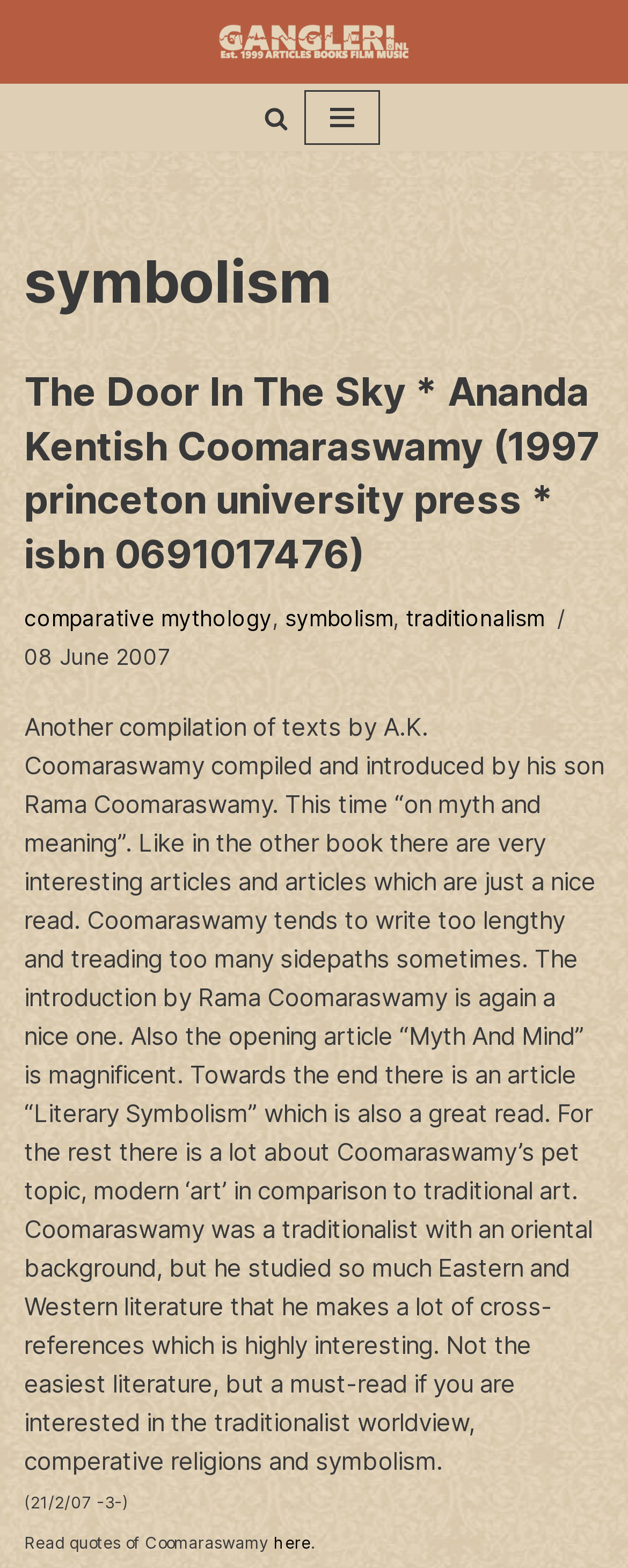Find the bounding box of the UI element described as follows: "comparative mythology".

[0.038, 0.386, 0.433, 0.402]